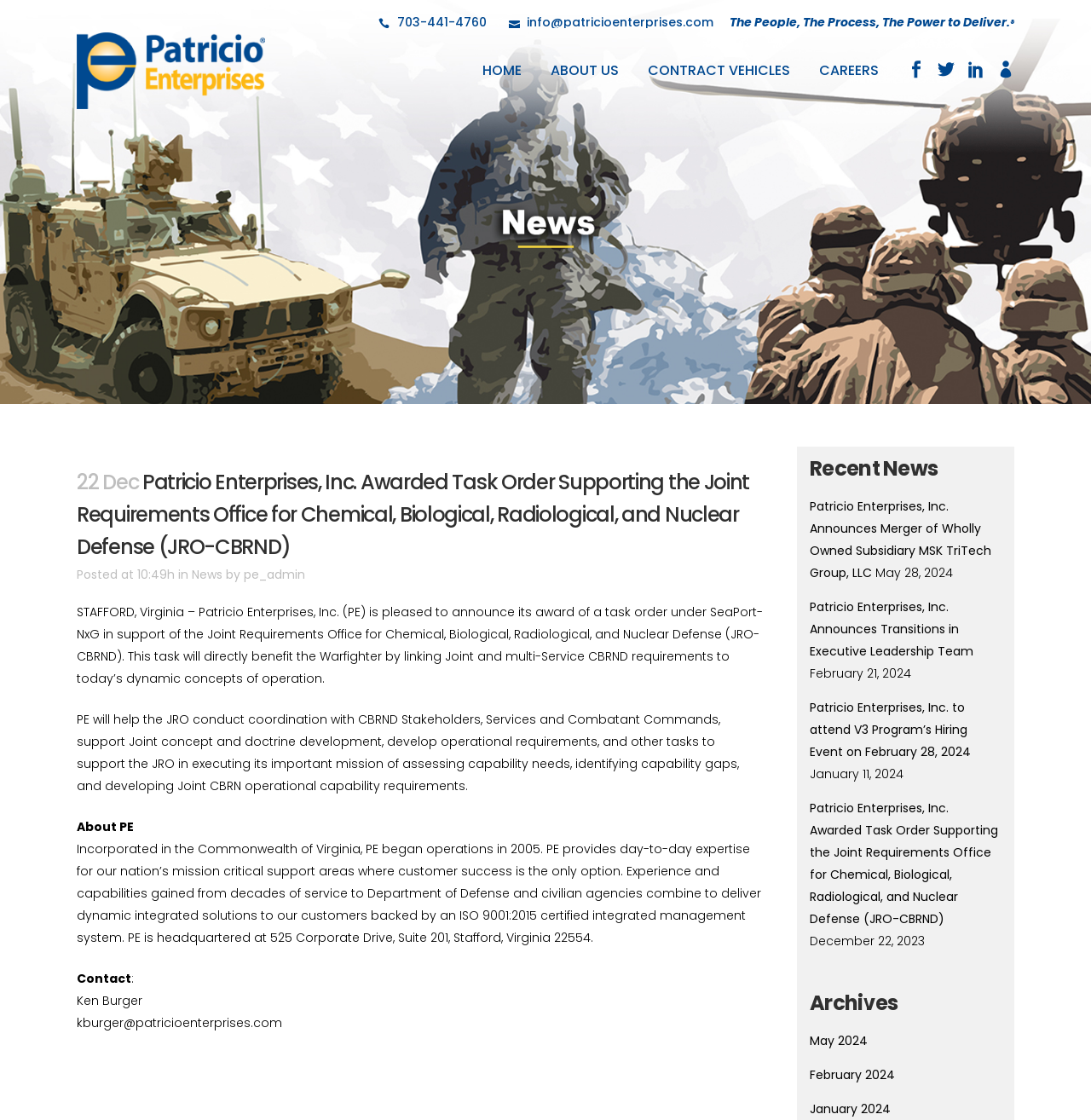What is the title of the latest news article?
Analyze the screenshot and provide a detailed answer to the question.

I found the title of the latest news article by looking at the heading element with the longest text, which is located in the main content area of the webpage.